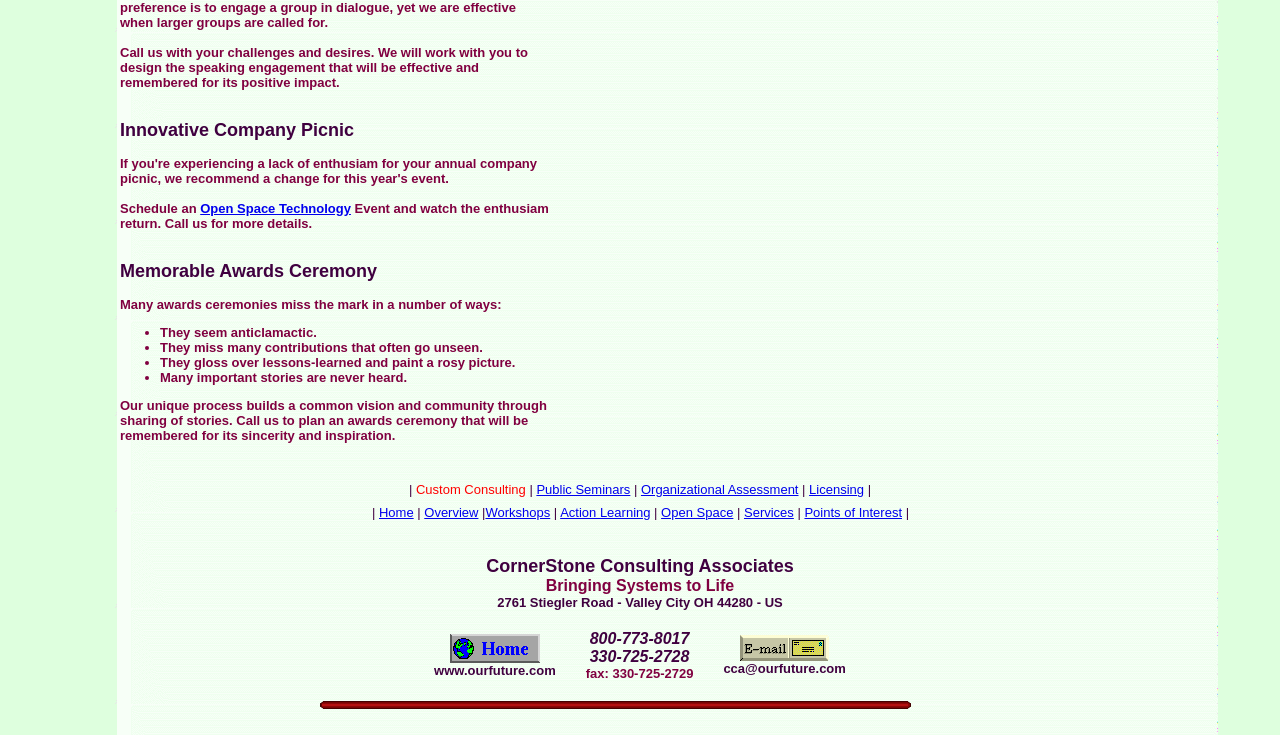Locate the bounding box of the UI element based on this description: "Home". Provide four float numbers between 0 and 1 as [left, top, right, bottom].

[0.296, 0.687, 0.323, 0.707]